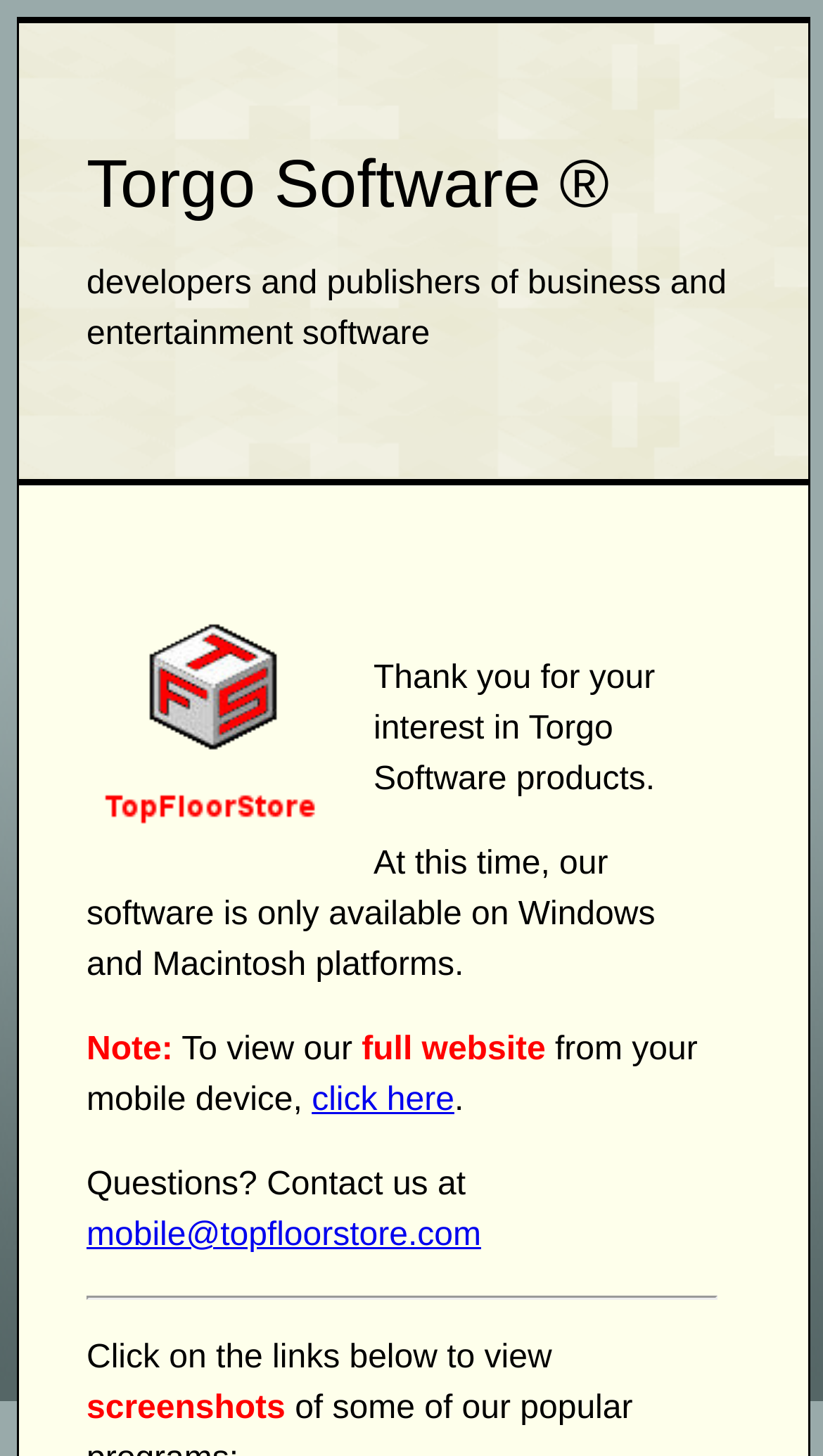Based on the element description: "mobile@topfloorstore.com", identify the bounding box coordinates for this UI element. The coordinates must be four float numbers between 0 and 1, listed as [left, top, right, bottom].

[0.105, 0.836, 0.585, 0.861]